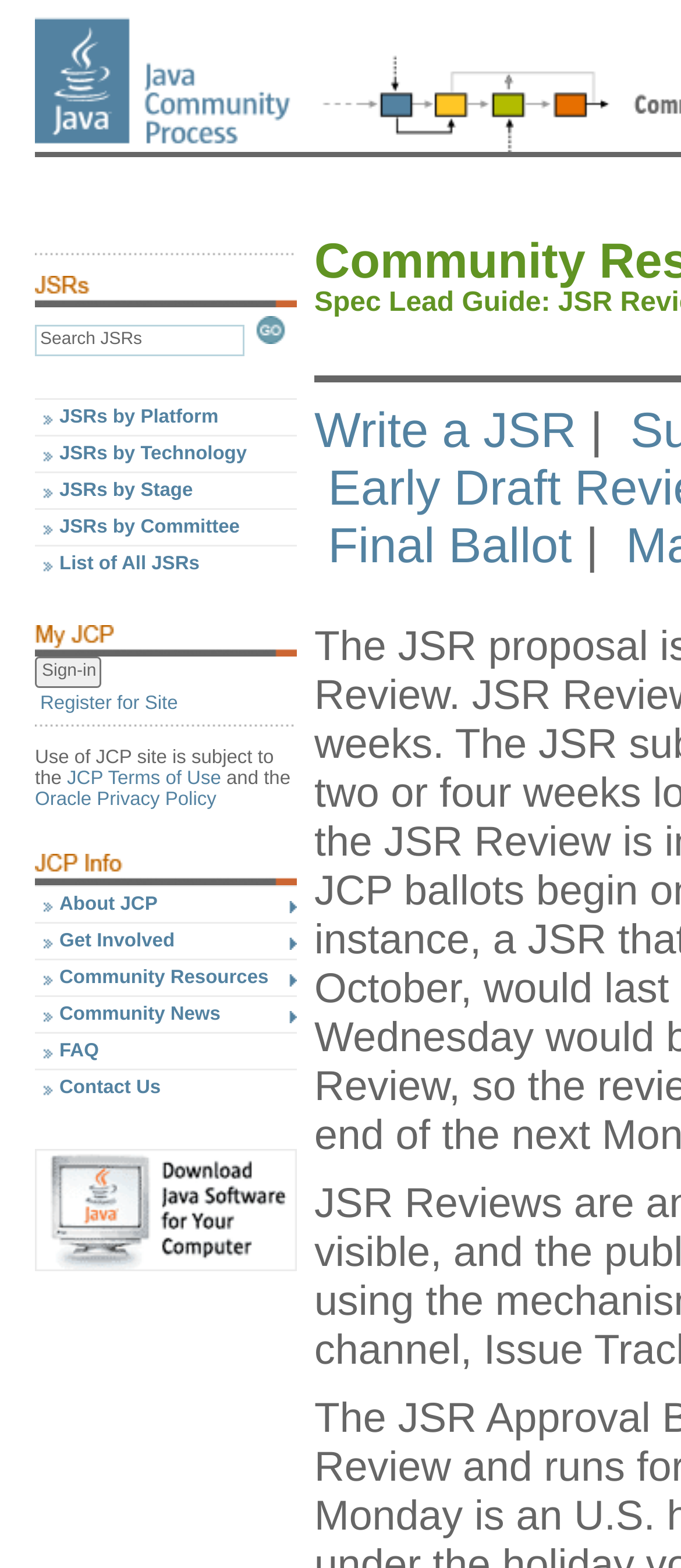Determine the bounding box coordinates of the region to click in order to accomplish the following instruction: "Learn about JCP". Provide the coordinates as four float numbers between 0 and 1, specifically [left, top, right, bottom].

[0.051, 0.565, 0.436, 0.588]